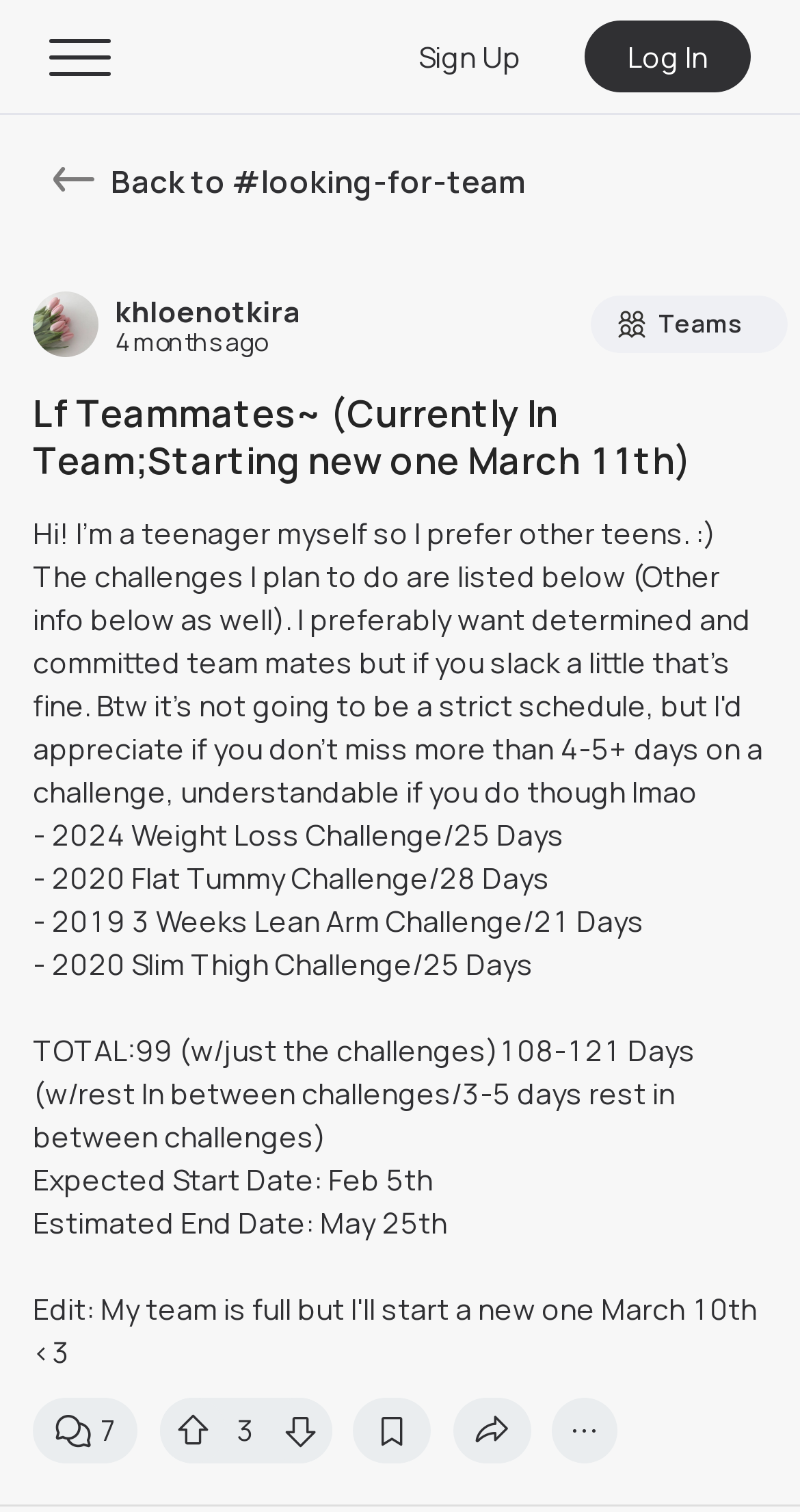Find and provide the bounding box coordinates for the UI element described here: "Sign Up". The coordinates should be given as four float numbers between 0 and 1: [left, top, right, bottom].

[0.021, 0.84, 0.385, 0.888]